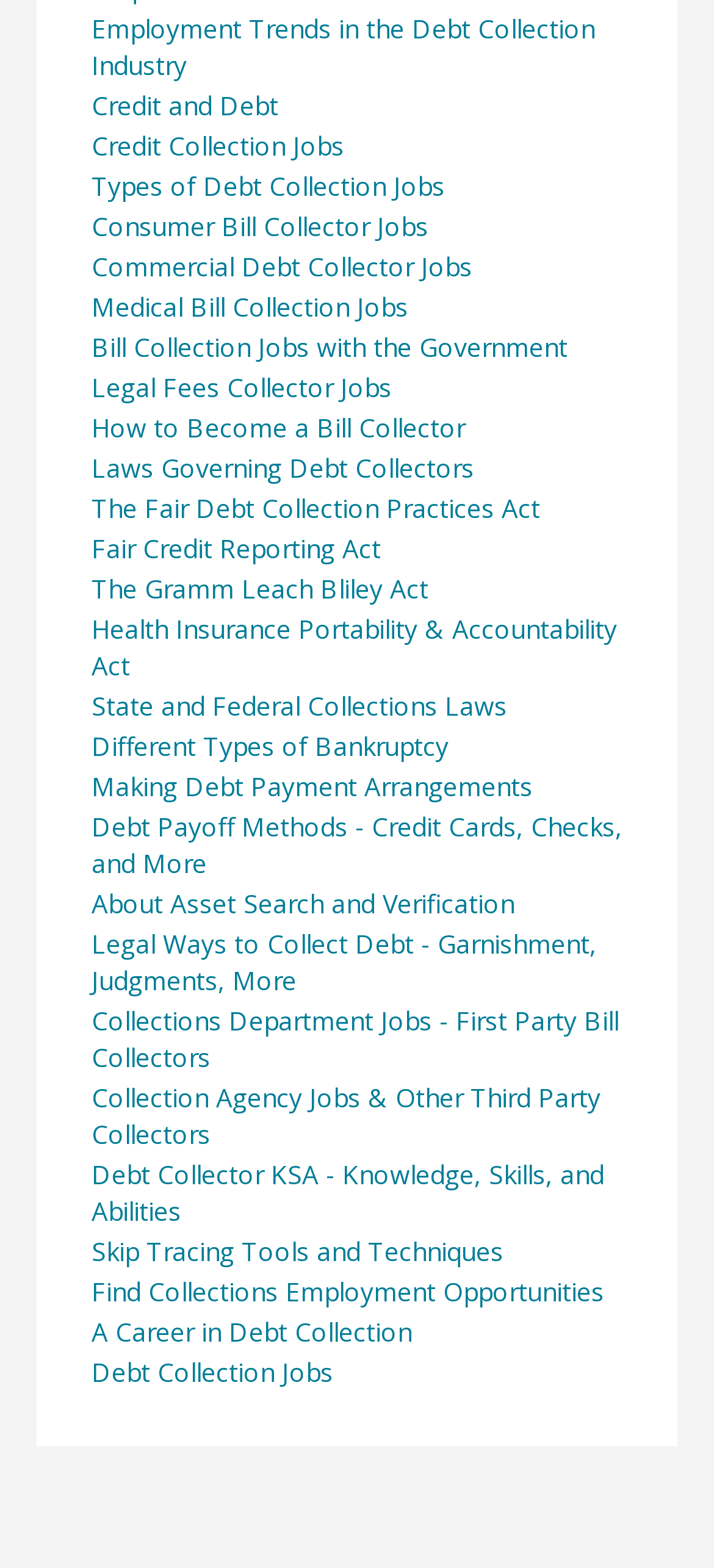From the image, can you give a detailed response to the question below:
What law is mentioned in the link 'The Fair Debt Collection Practices Act'?

The link 'The Fair Debt Collection Practices Act' specifically mentions this law, which is likely a regulation or statute that governs the practices of debt collectors. The webpage provides information about this law, suggesting that it is an important aspect of the debt collection industry.